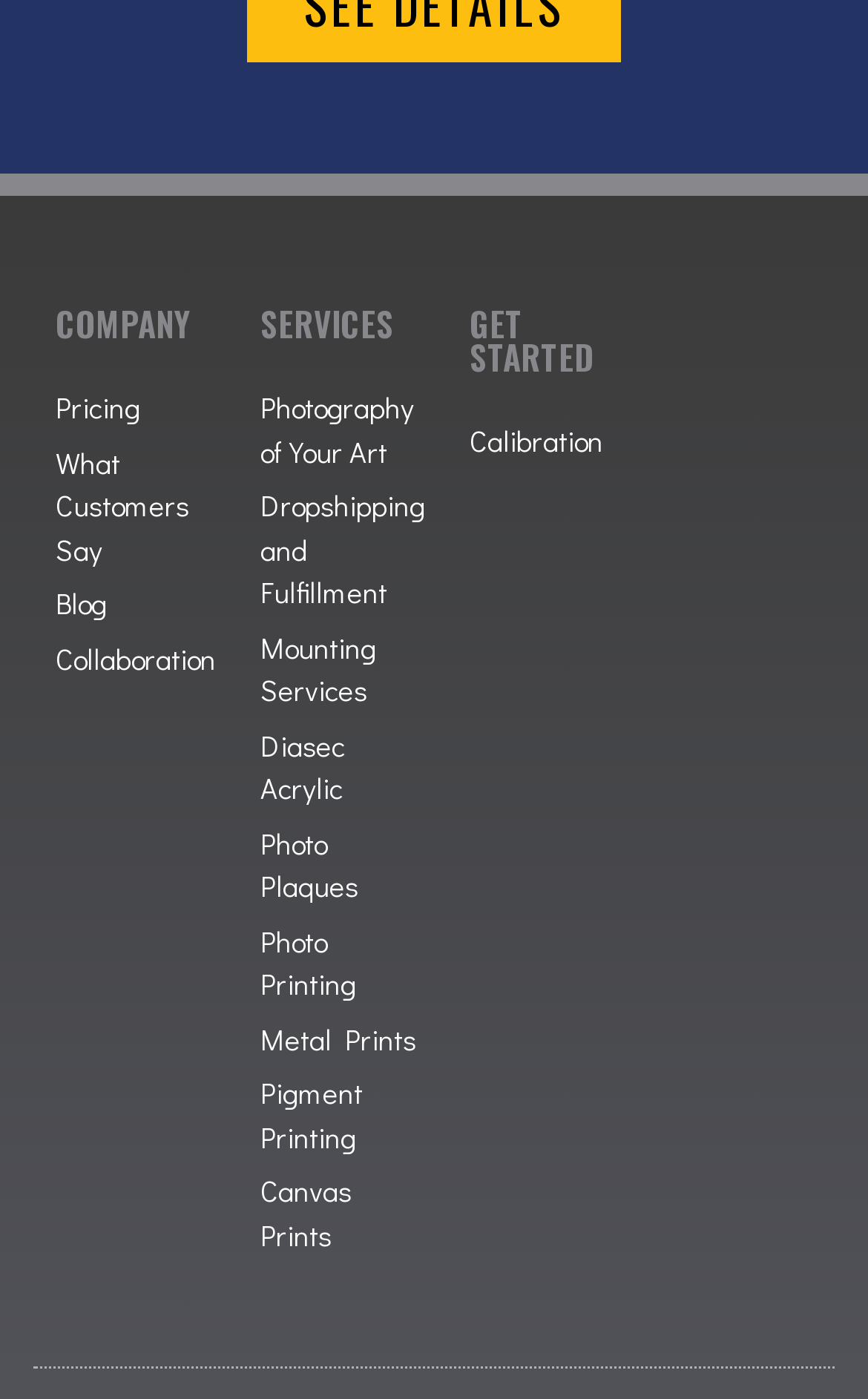Show the bounding box coordinates for the HTML element as described: "Pigment Printing".

[0.3, 0.766, 0.49, 0.828]